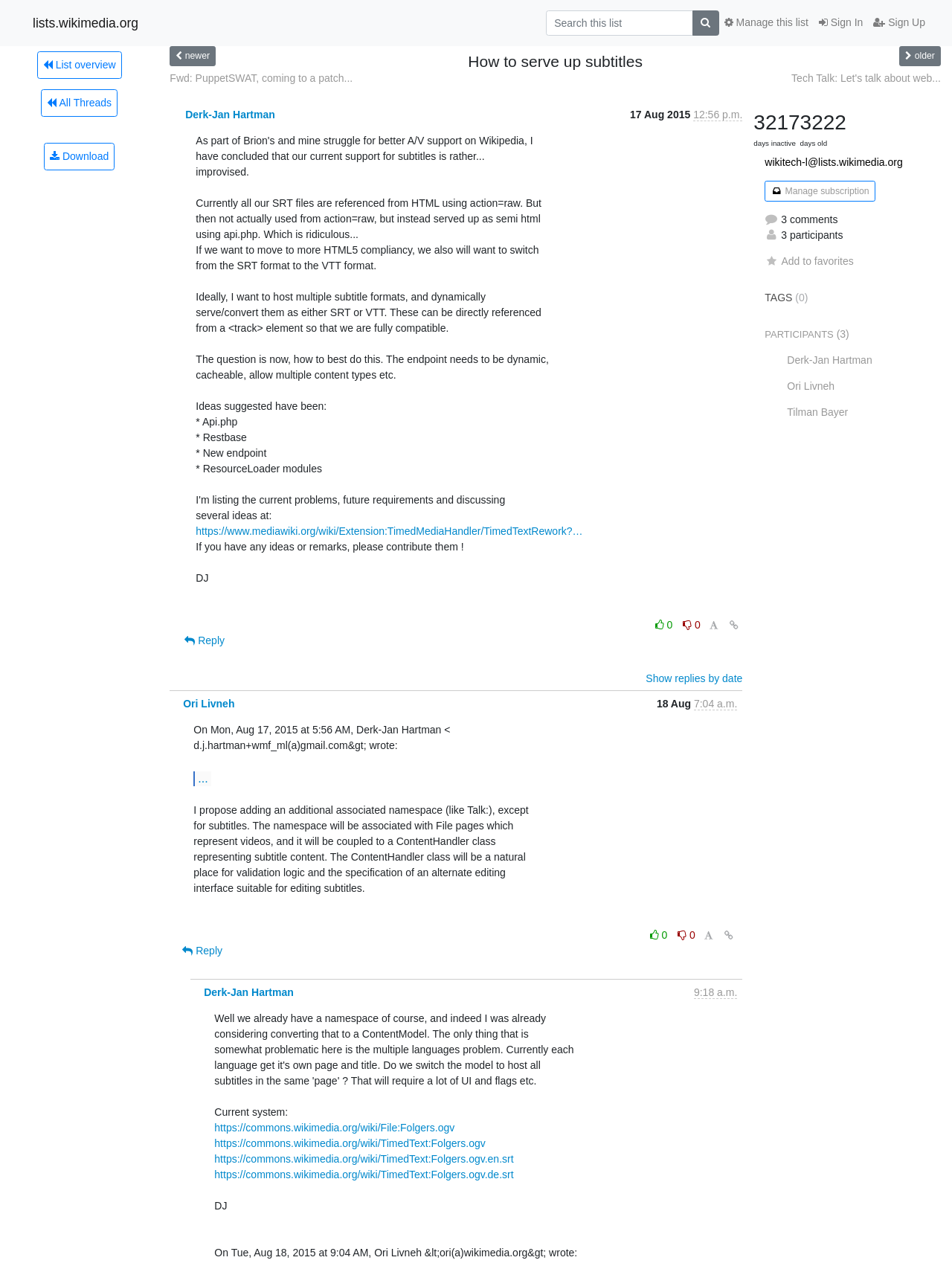Who replied to the original email?
Refer to the image and offer an in-depth and detailed answer to the question.

I found the replier's name by looking at the email thread, where it says 'On Tue, Aug 18, 2015 at 9:04 AM, Ori Livneh <ori(a)wikimedia.org> wrote:'.